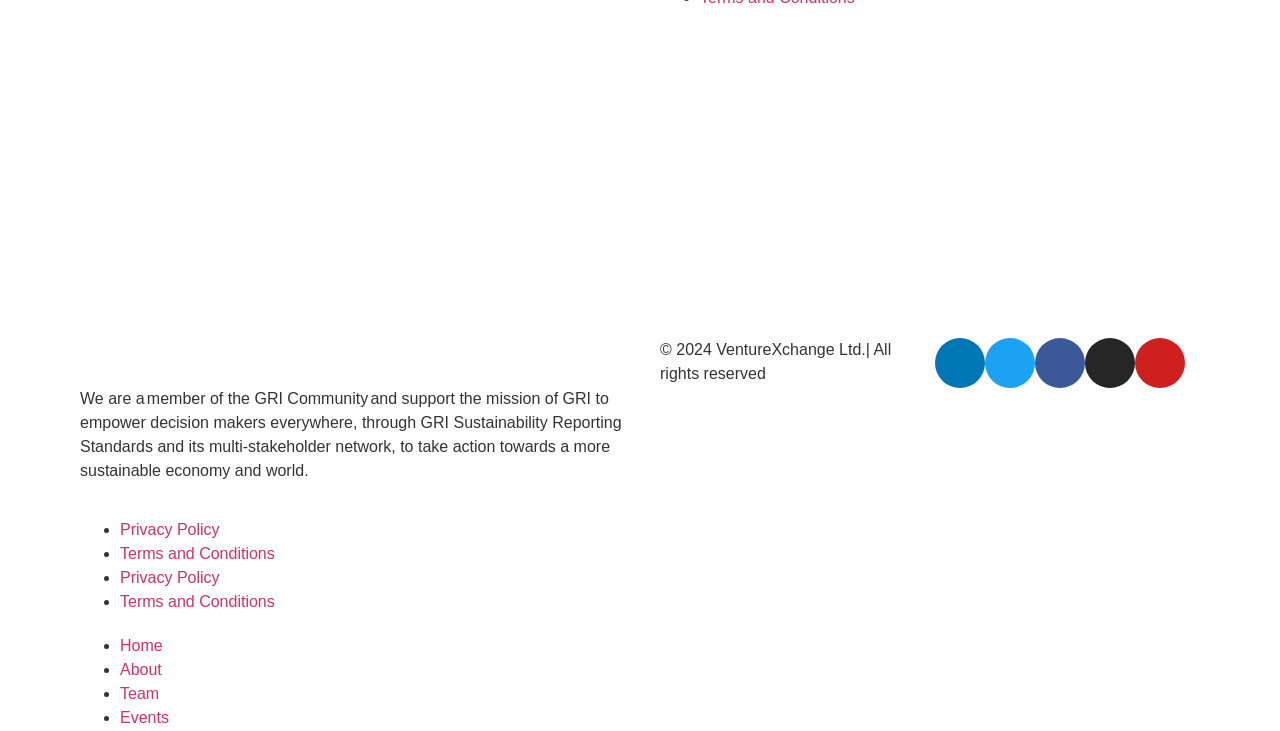What is the name of the organization mentioned?
Using the information from the image, give a concise answer in one word or a short phrase.

GRI